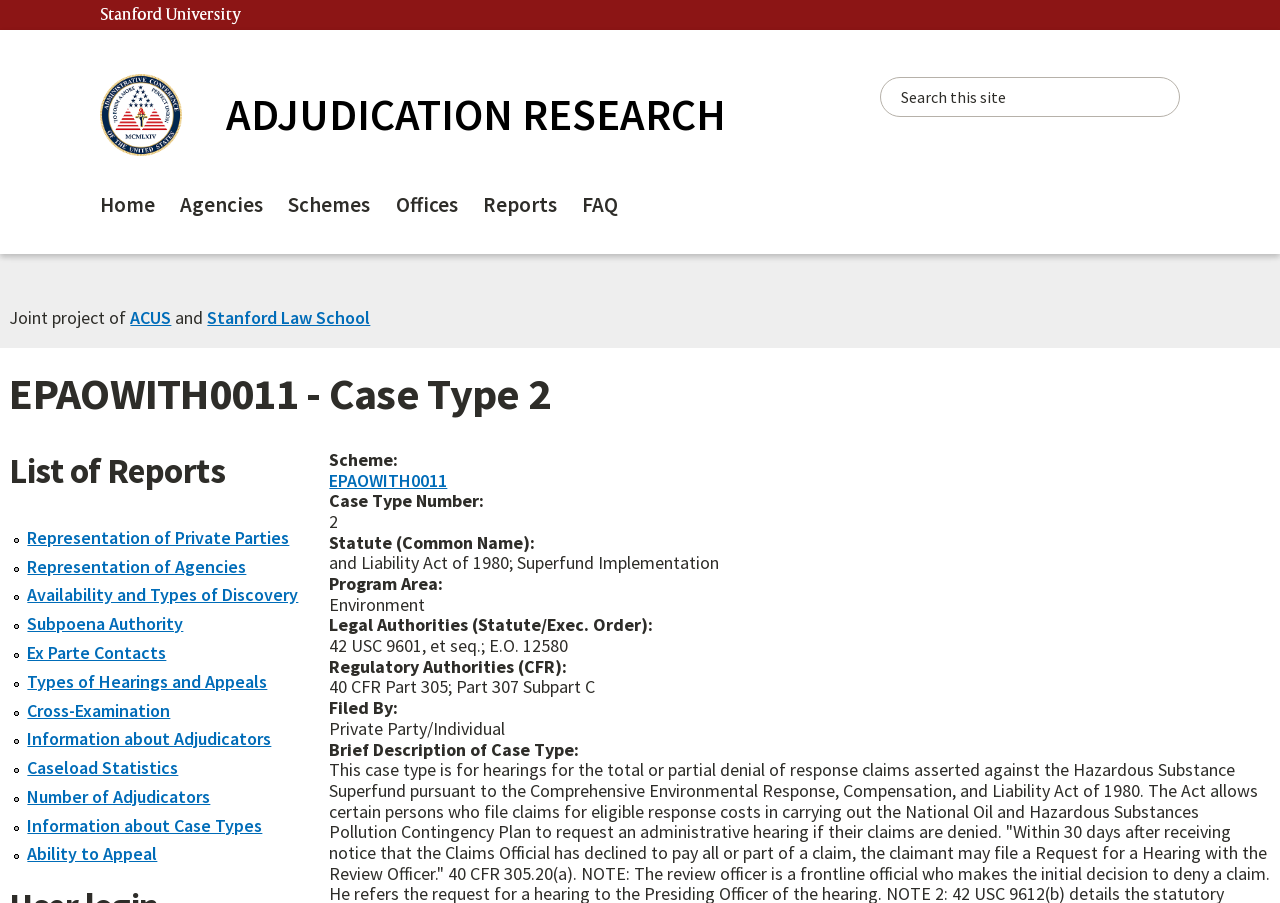Provide a one-word or short-phrase response to the question:
What is the name of the scheme?

EPAOWITH0011